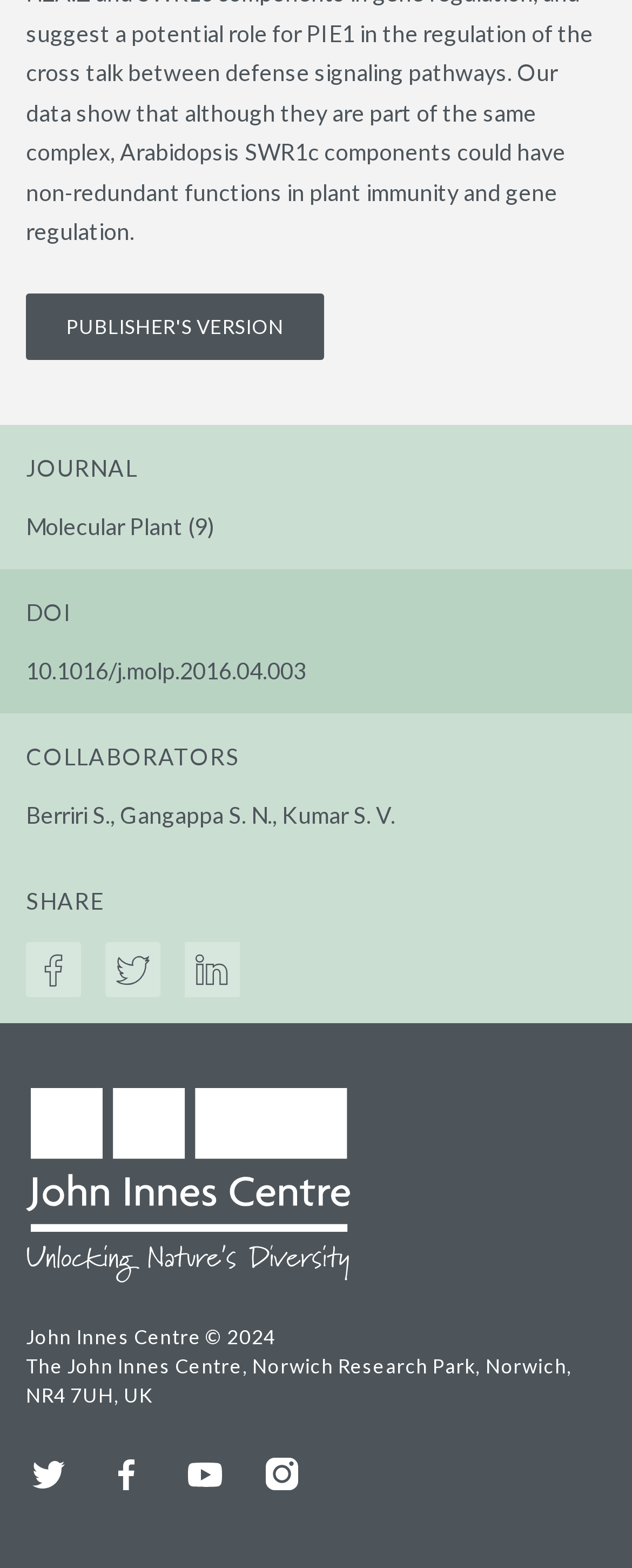What is the DOI of the article?
Using the picture, provide a one-word or short phrase answer.

10.1016/j.molp.2016.04.003